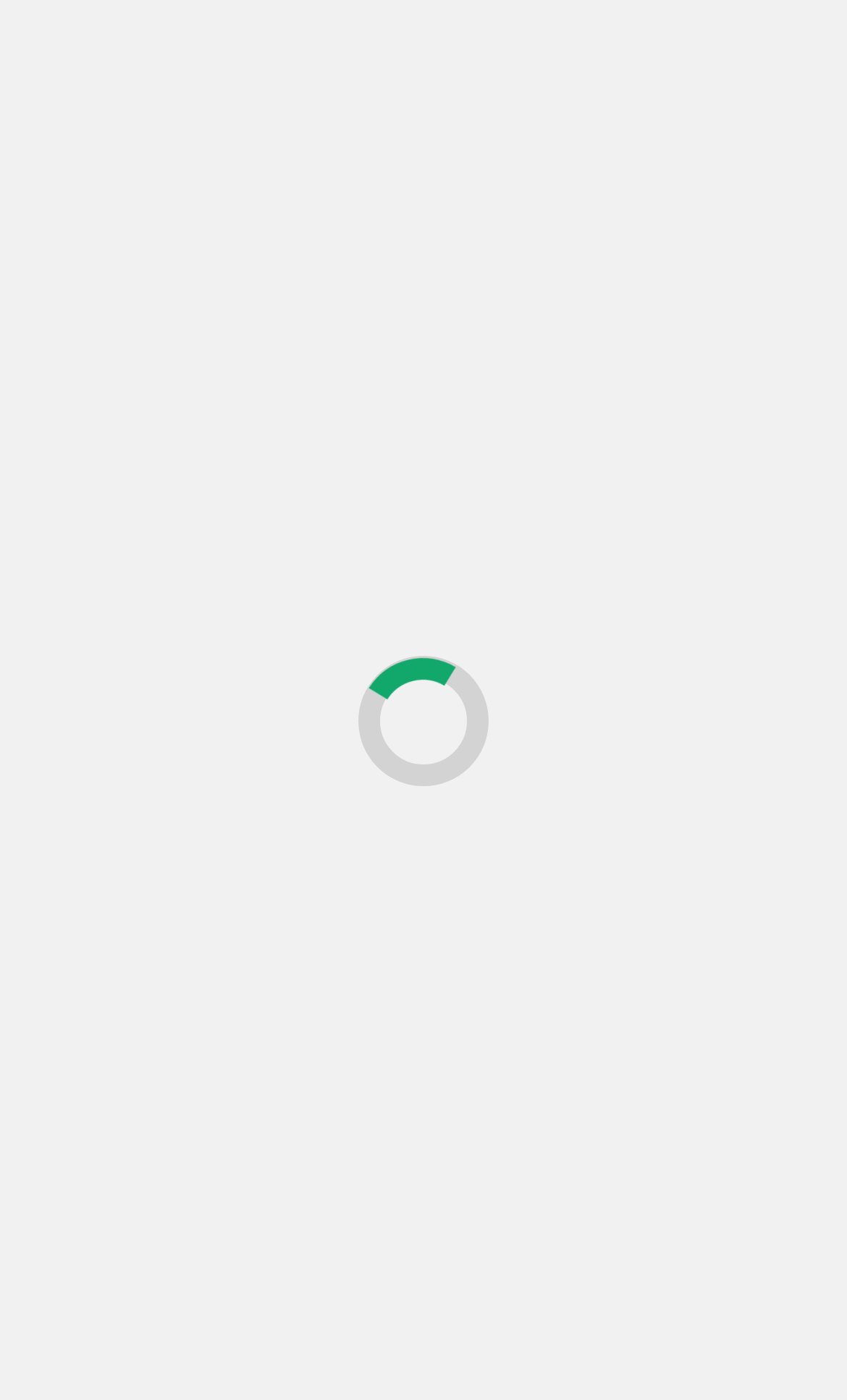Predict the bounding box coordinates of the UI element that matches this description: "Digital Marketing". The coordinates should be in the format [left, top, right, bottom] with each value between 0 and 1.

[0.071, 0.43, 0.322, 0.457]